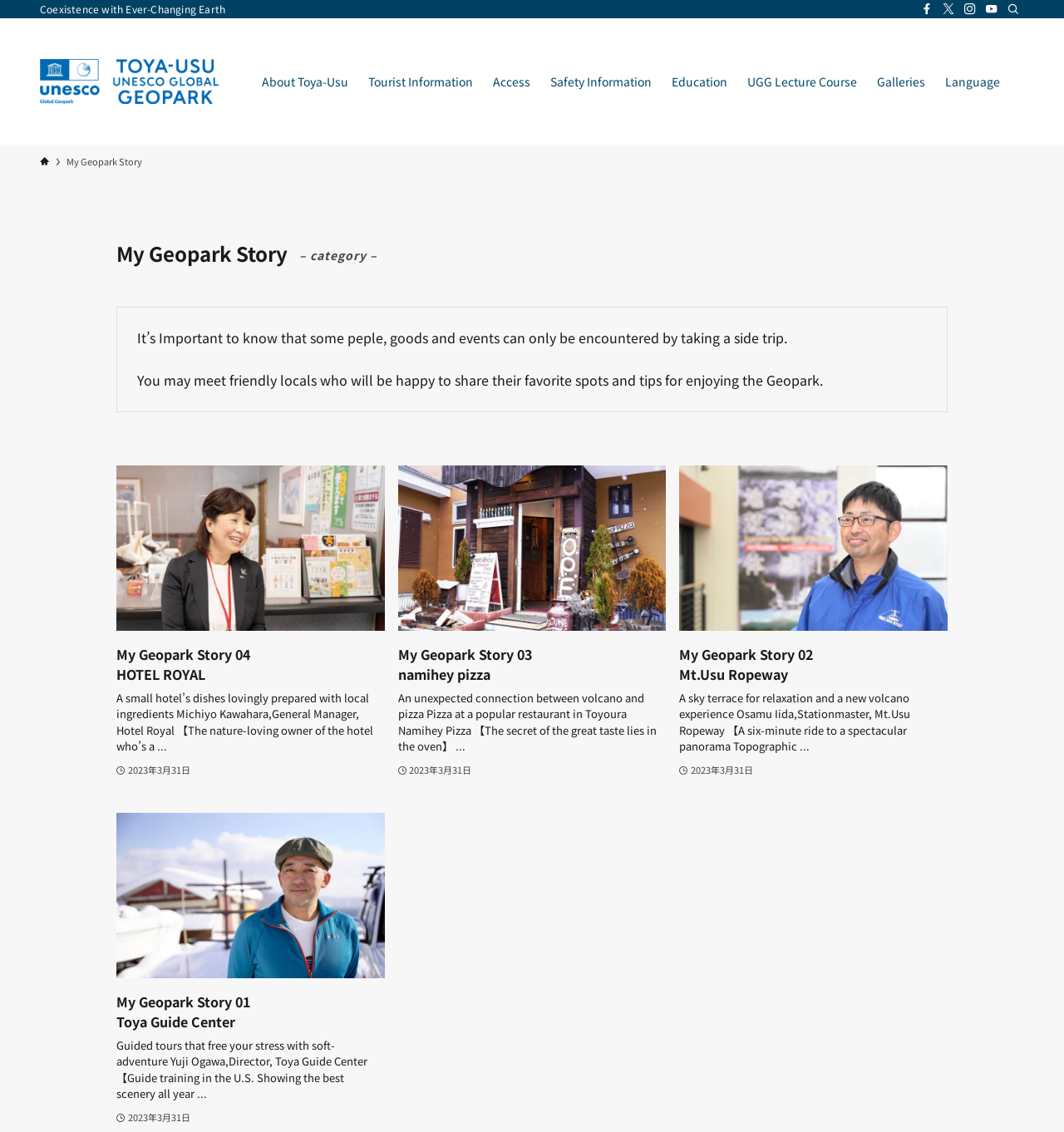What is the category of My Geopark Story?
Analyze the image and deliver a detailed answer to the question.

I looked at the heading 'My Geopark Story– category –' and found that the category of My Geopark Story is not specified, but it is mentioned as a category.